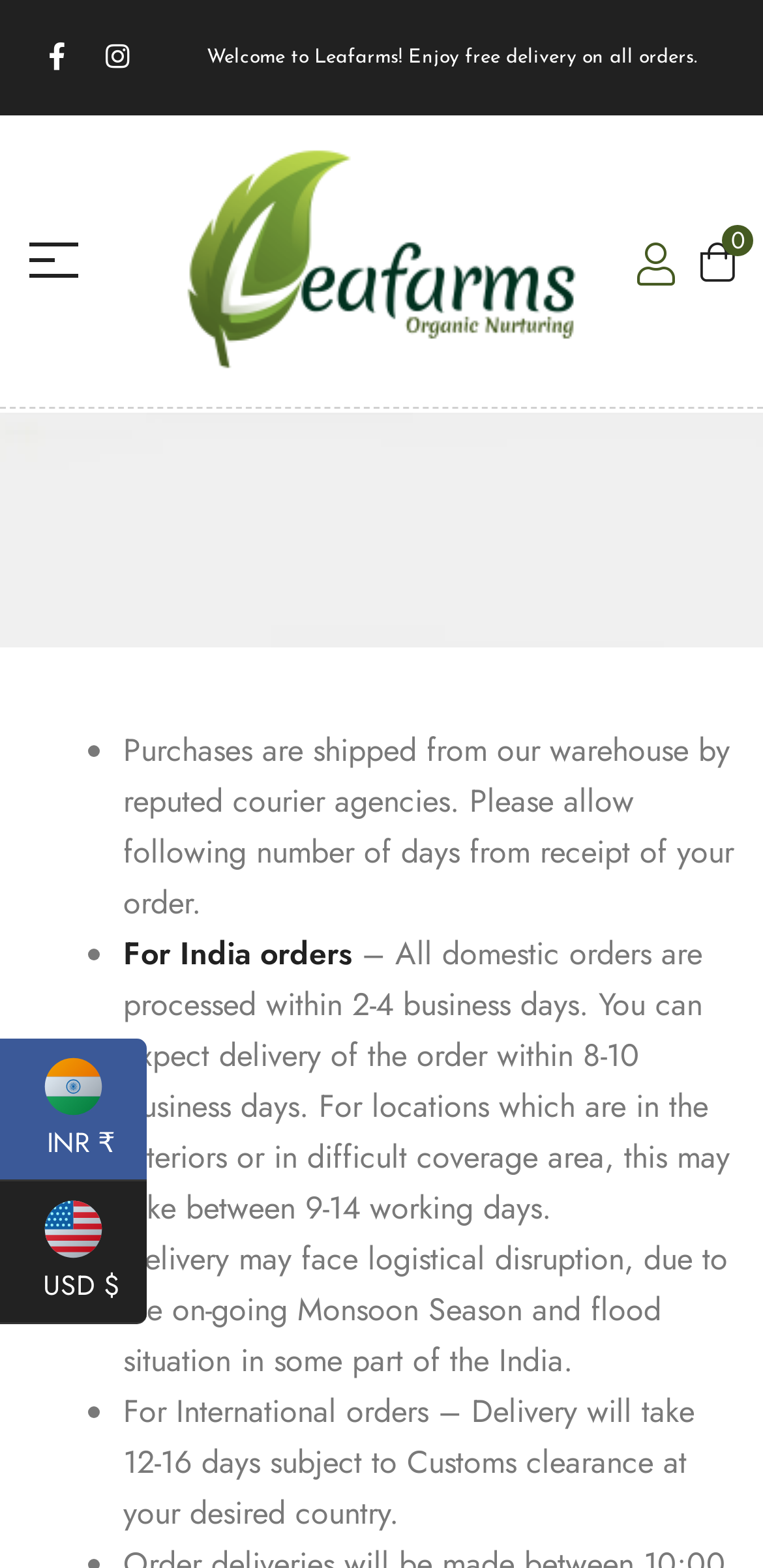Craft a detailed narrative of the webpage's structure and content.

The webpage is about the shipping and delivery policy of Leafarms. At the top left corner, there are two social media links, Facebook and Instagram, followed by a welcome message that reads "Welcome to Leafarms! Enjoy free delivery on all orders." 

Below the welcome message, there is a logo of Leafarms, which is a prominent element on the page. On the right side of the logo, there are two more links. 

The main content of the page is divided into sections, each marked by a bullet point. The first section explains that purchases are shipped from the warehouse by reputed courier agencies and provides a timeline for delivery. The second section is specific to India orders, stating that domestic orders are processed within 2-4 business days and can be expected to be delivered within 8-10 business days. However, for locations in the interiors or difficult coverage areas, delivery may take between 9-14 working days. 

There is also a note about potential logistical disruptions due to the monsoon season and flood situation in some parts of India. The third section is about international orders, stating that delivery will take 12-16 days subject to customs clearance.

At the bottom of the page, there are two currency options, INR and USD, each accompanied by a small flag icon.